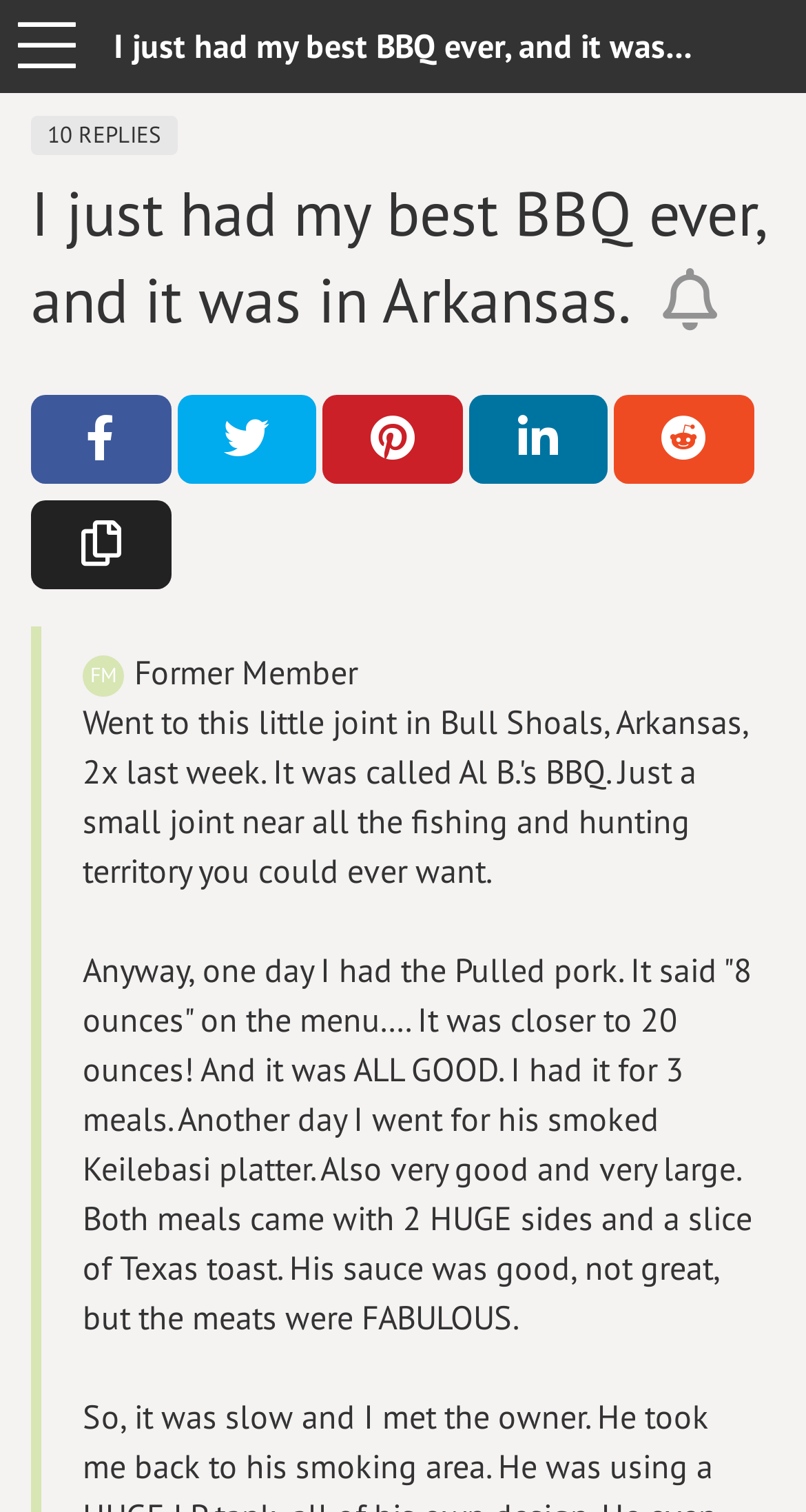Answer the following query concisely with a single word or phrase:
How many meals did the Pulled pork last?

3 meals